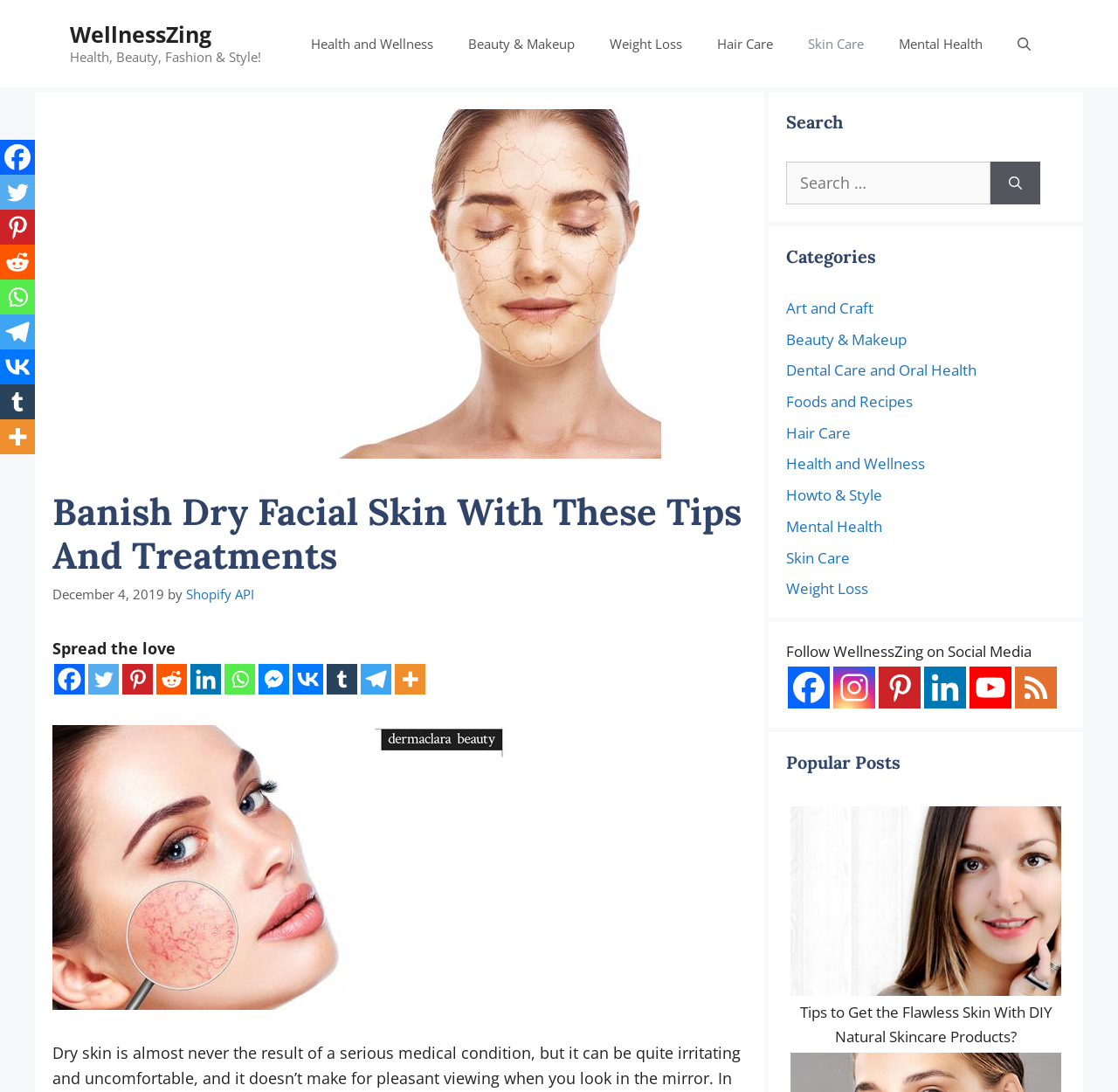Provide a brief response in the form of a single word or phrase:
What is the date of the article 'Tips to Get the Flawless Skin With DIY Natural Skincare Products?'?

December 4, 2019